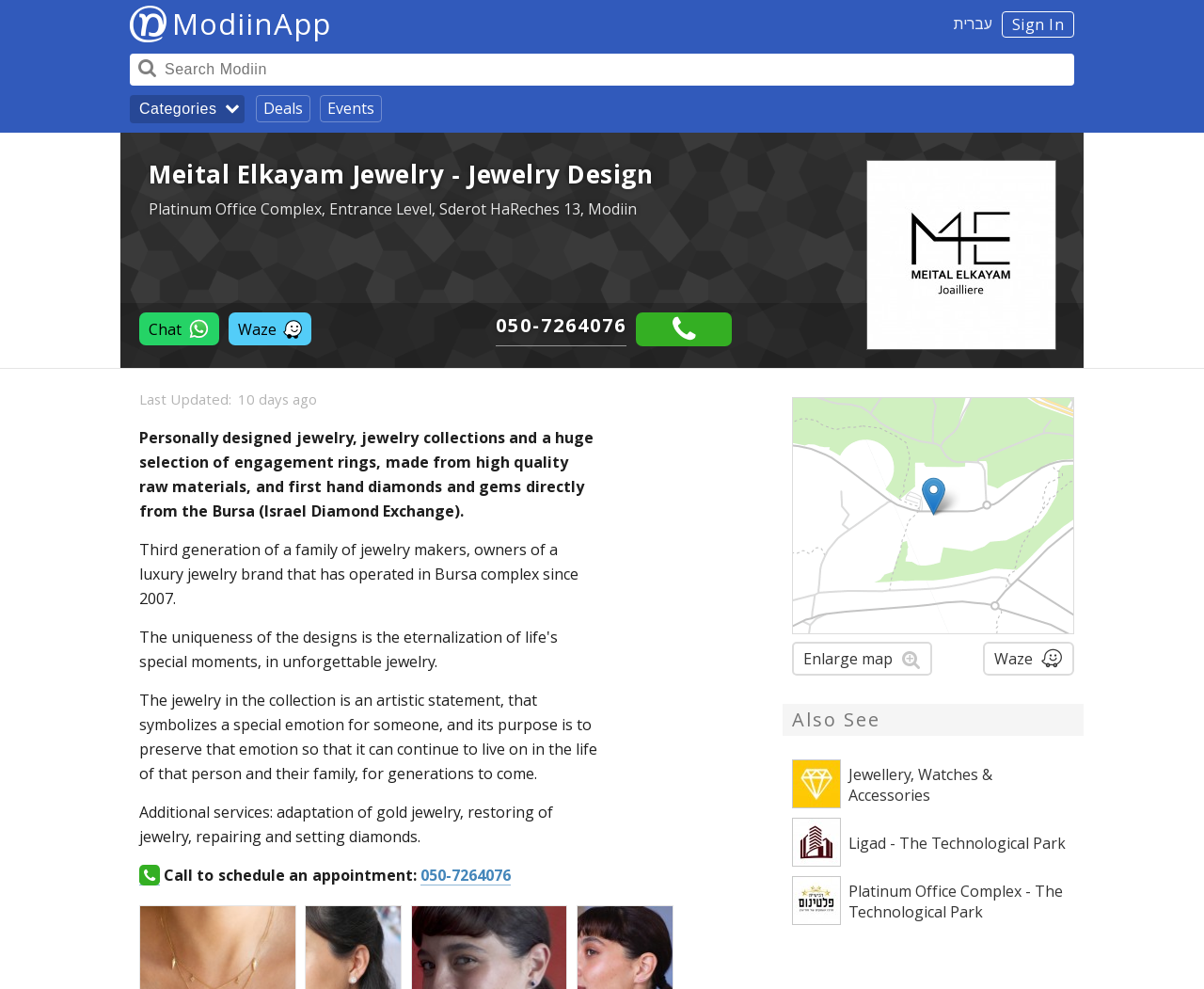Please specify the bounding box coordinates for the clickable region that will help you carry out the instruction: "Search for jewelry".

[0.108, 0.054, 0.892, 0.087]